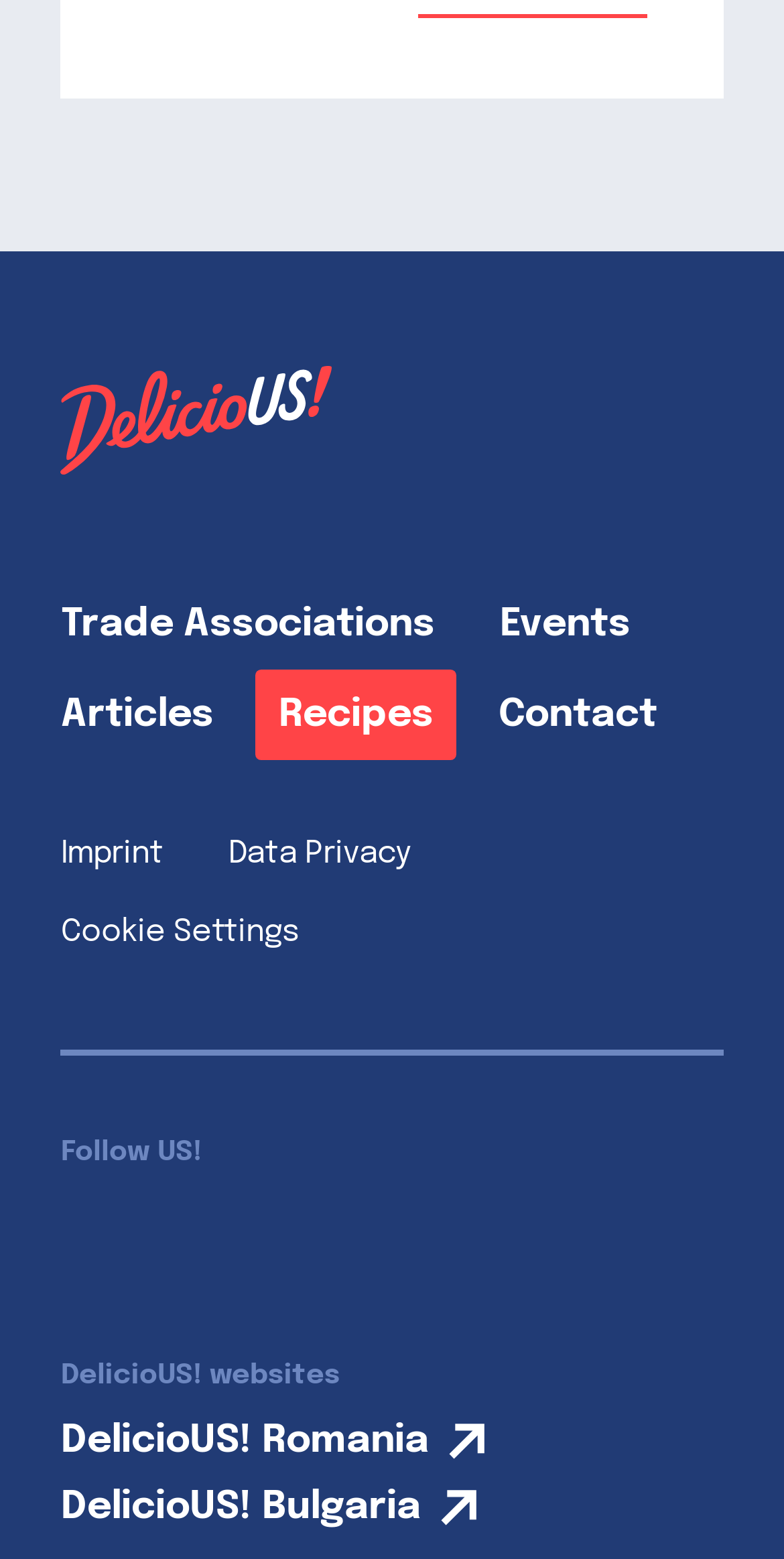Please specify the bounding box coordinates of the clickable region necessary for completing the following instruction: "Visit Trade Associations". The coordinates must consist of four float numbers between 0 and 1, i.e., [left, top, right, bottom].

[0.078, 0.388, 0.555, 0.413]